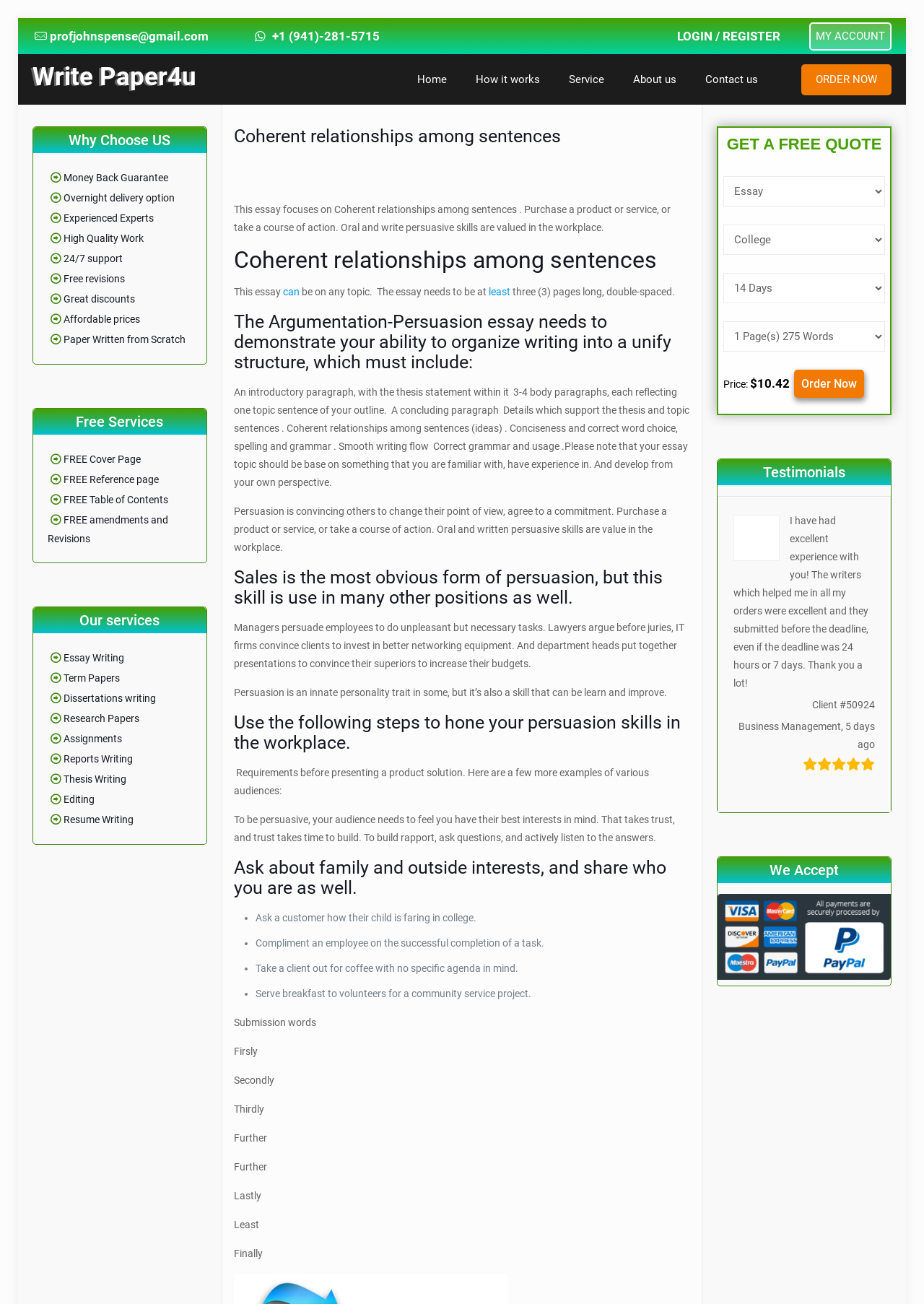Please pinpoint the bounding box coordinates for the region I should click to adhere to this instruction: "Select an option from the combobox".

[0.783, 0.135, 0.958, 0.158]